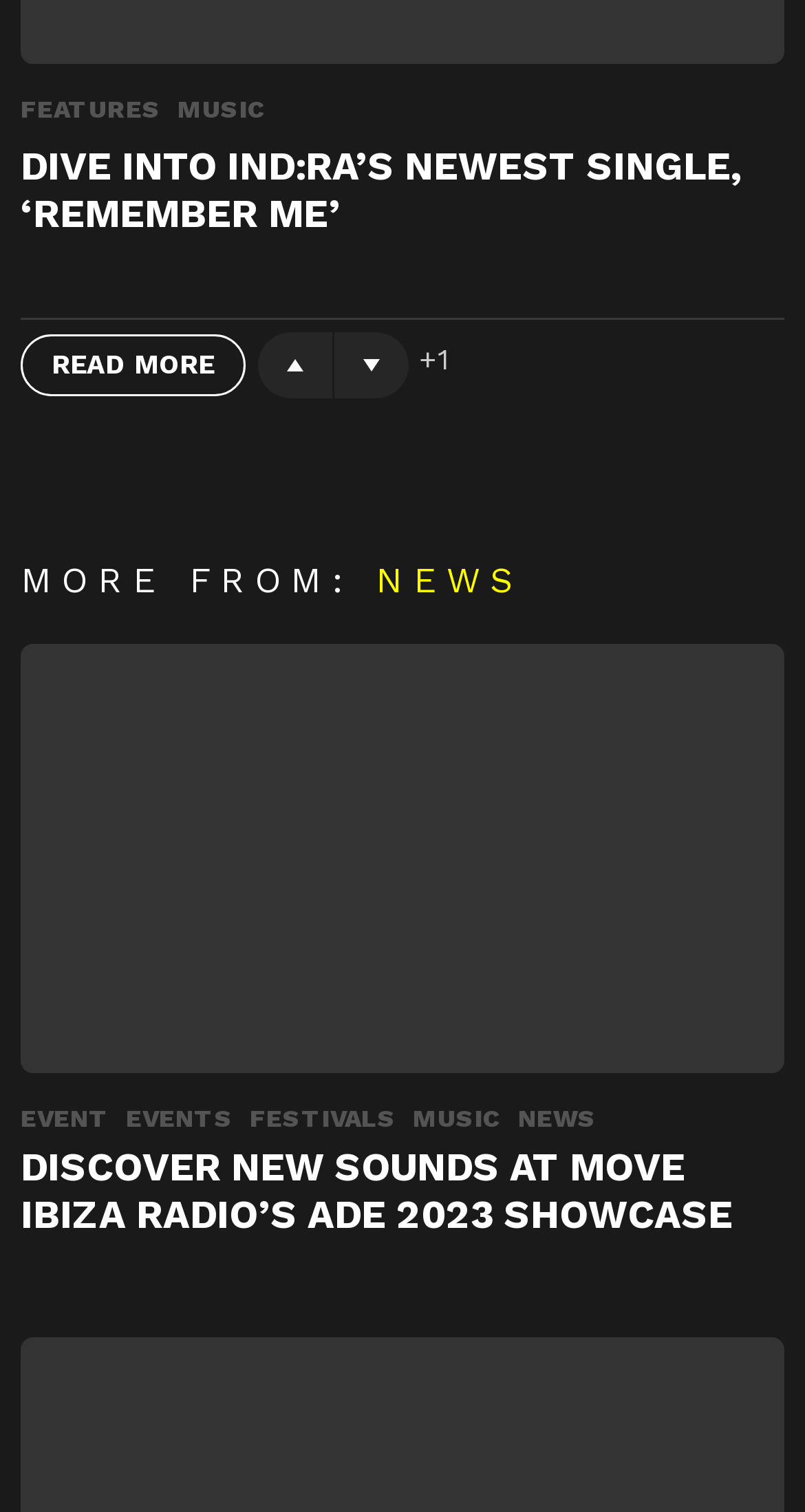What is the title of the article?
Please respond to the question with a detailed and thorough explanation.

I looked for the heading element with the largest bounding box coordinates and found that the title of the article is 'DISCOVER NEW SOUNDS AT MOVE IBIZA RADIO’S ADE 2023 SHOWCASE'.